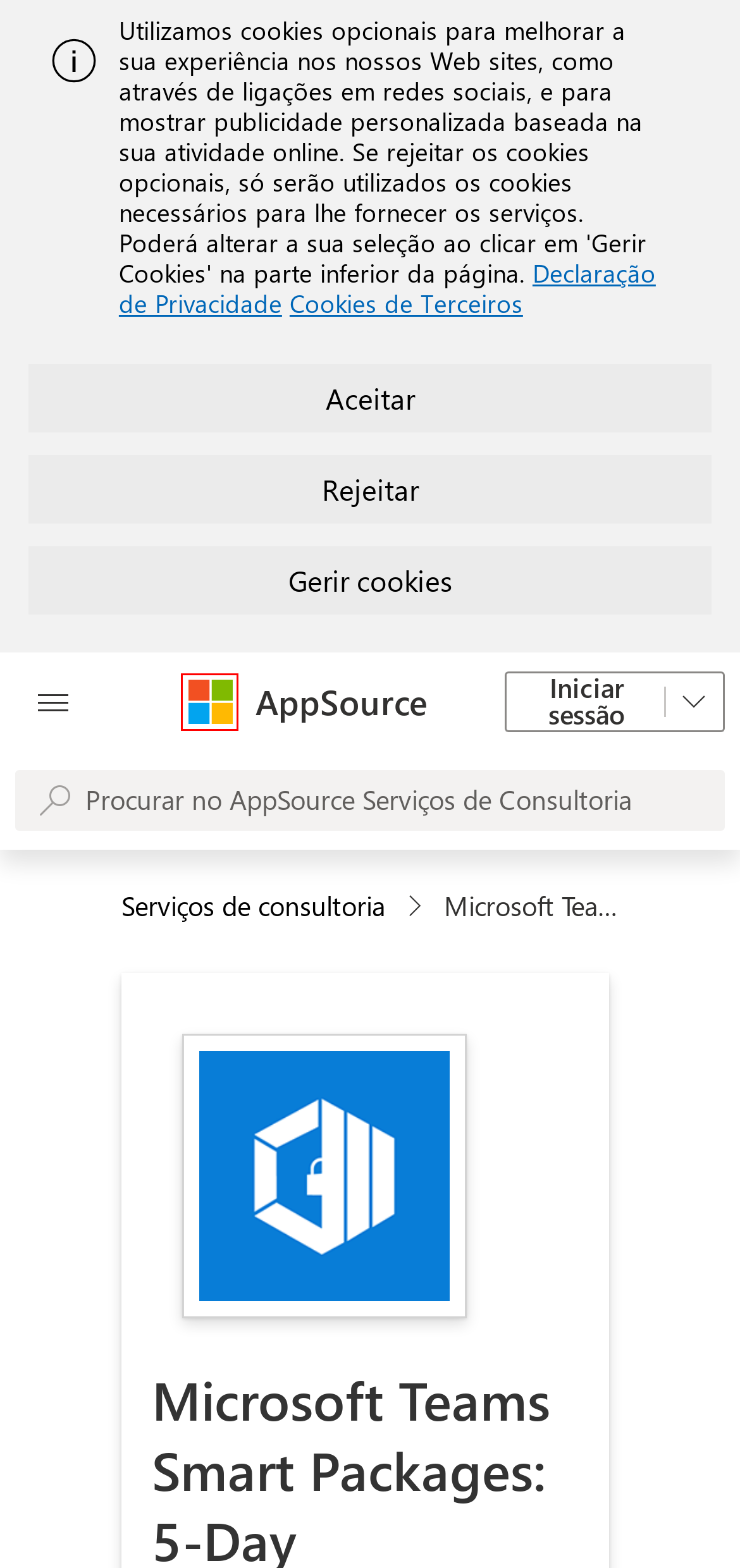Given a screenshot of a webpage with a red bounding box around a UI element, please identify the most appropriate webpage description that matches the new webpage after you click on the element. Here are the candidates:
A. Technology Solutions for Schools | Microsoft Education
B. Home - Microsoft Community Hub
C. Microsoft Privacy Statement – Microsoft privacy
D. Customize Your Computer: Windows 11 Apps | Microsoft
E. 技术文档 | Microsoft Learn
F. Your request has been blocked. This could be
                        due to several reasons.
G. Third party cookie inventory - Microsoft Support
H. Serviços de Segurança na Nuvem | Microsoft Security

F